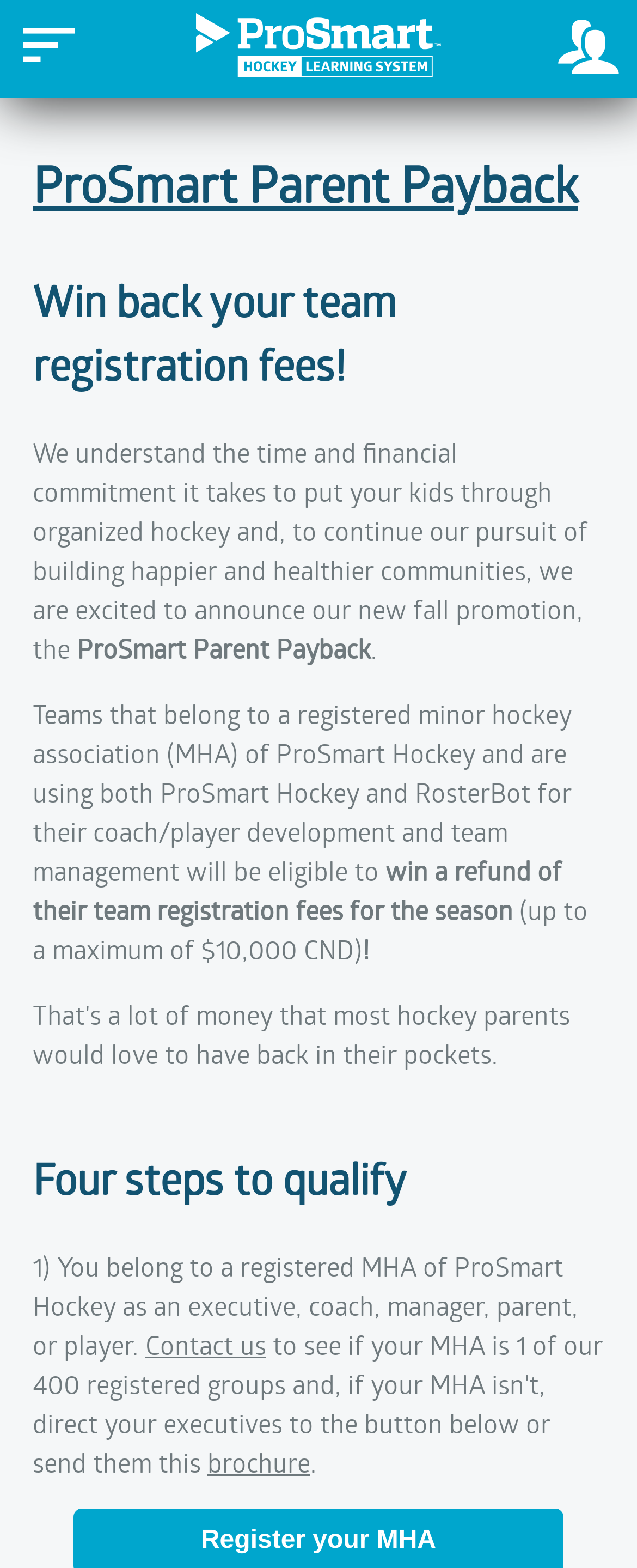Offer a thorough description of the webpage.

The webpage is about ProSmart Parent Payback, a promotion offered by ProSmart Sports. At the top left corner, there is a button with an icon, and at the top right corner, there is another button with a different icon. Below these buttons, there is a link with an accompanying image. 

The main content of the page is divided into sections. The first section has a heading "ProSmart Parent Payback" followed by a subheading "Win back your team registration fees!". Below this, there is a paragraph of text explaining the promotion, which is about a refund of team registration fees for teams that belong to a registered minor hockey association and use ProSmart Hockey and RosterBot for their development and management.

The next section has a heading "Four steps to qualify" and lists the first step, which is to belong to a registered MHA of ProSmart Hockey as an executive, coach, manager, parent, or player. There is also a link to "Contact us" and another link to download a brochure at the bottom of the page.